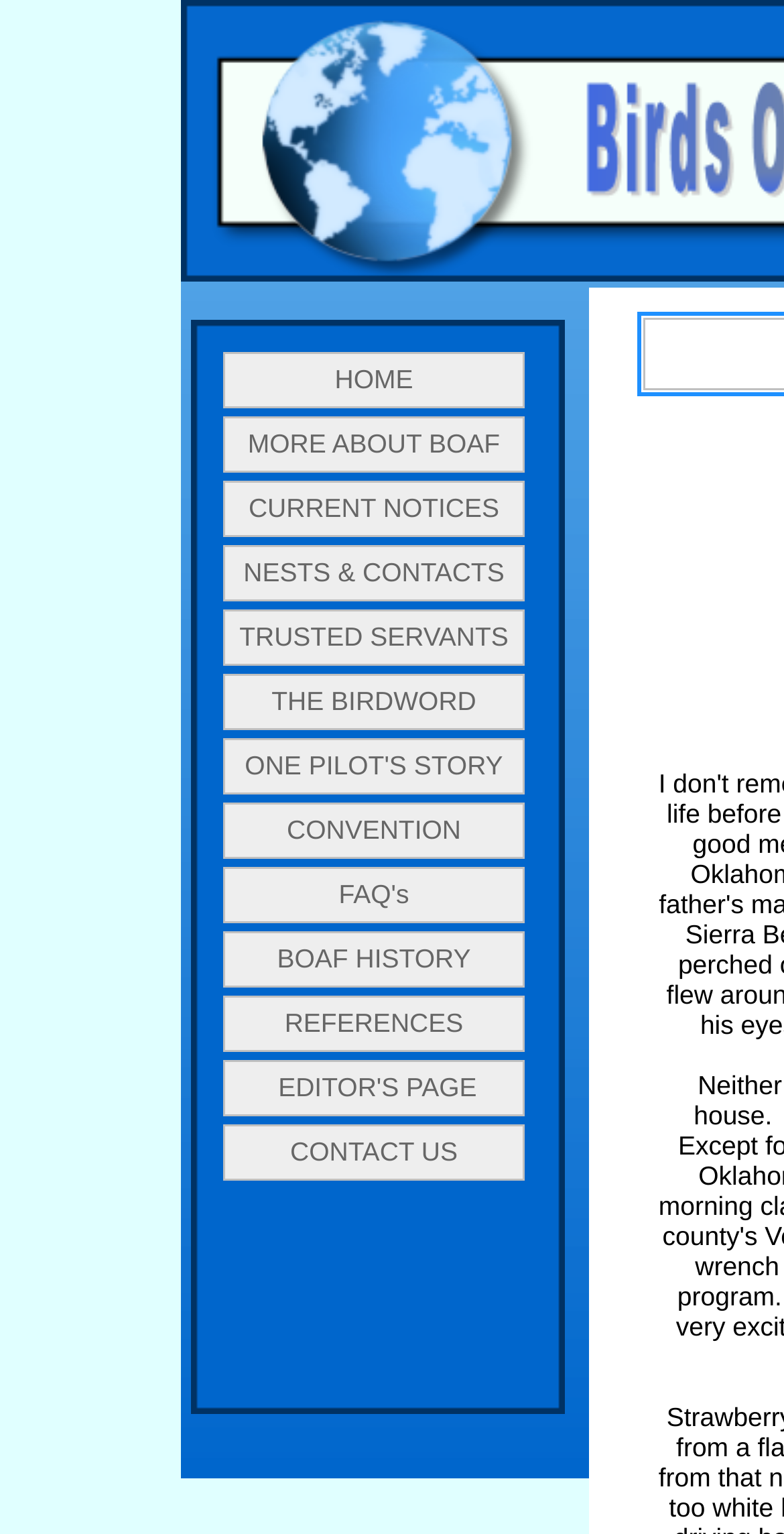Identify the bounding box coordinates of the region that should be clicked to execute the following instruction: "Support us".

None